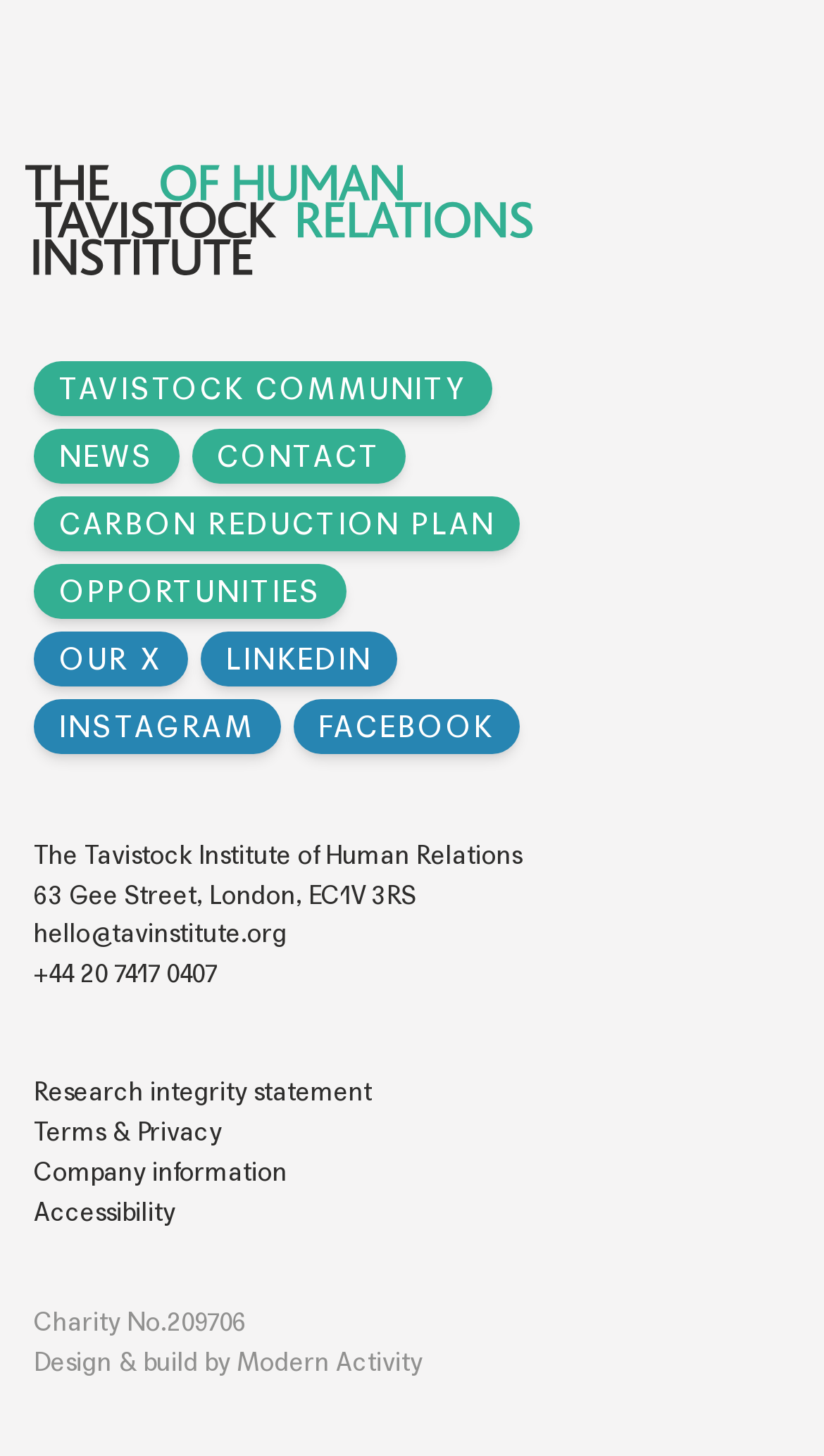Kindly determine the bounding box coordinates of the area that needs to be clicked to fulfill this instruction: "View company information".

[0.041, 0.795, 0.349, 0.815]